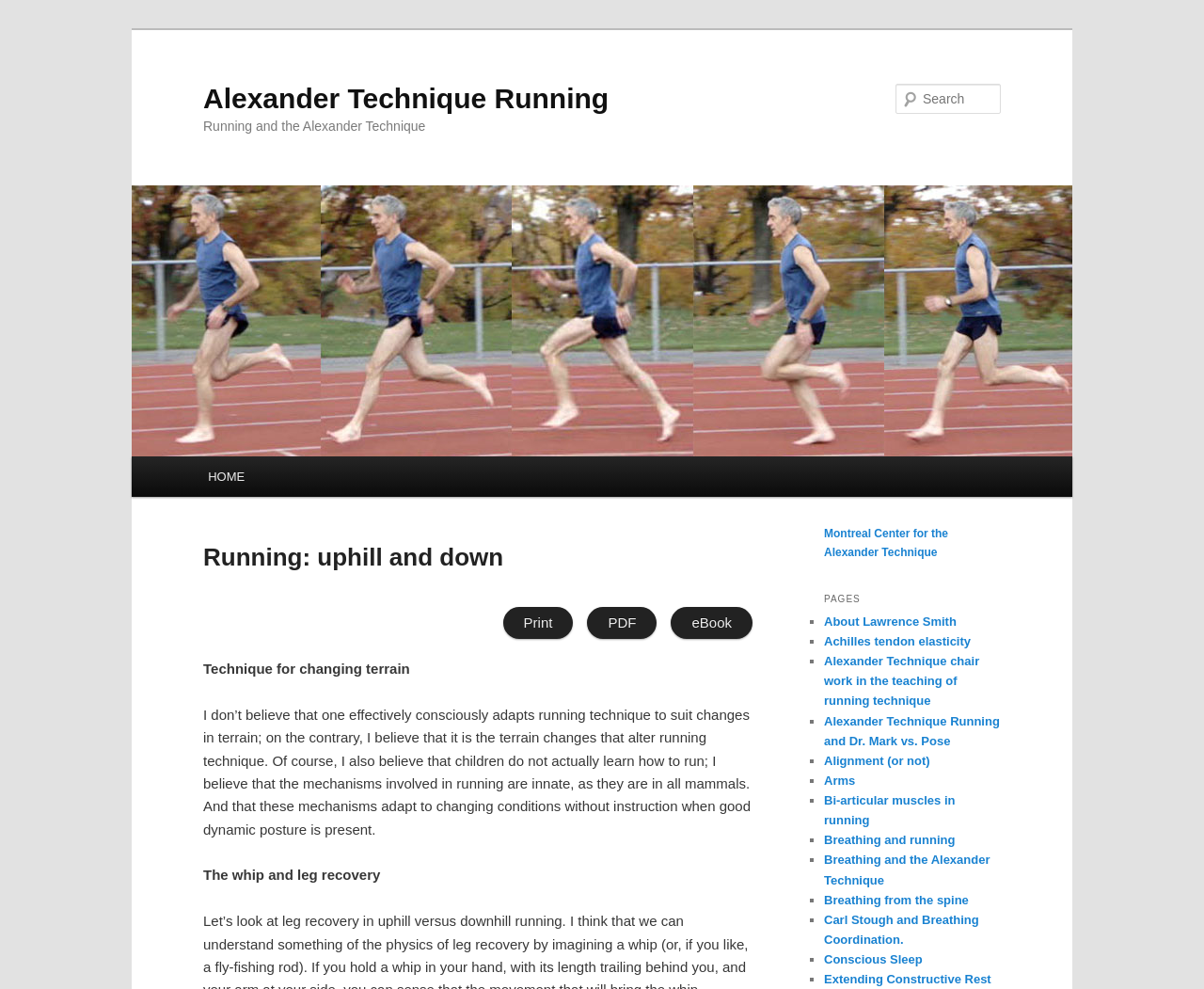What is the topic of the last link listed under 'PAGES'?
Give a single word or phrase as your answer by examining the image.

Extending Constructive Rest